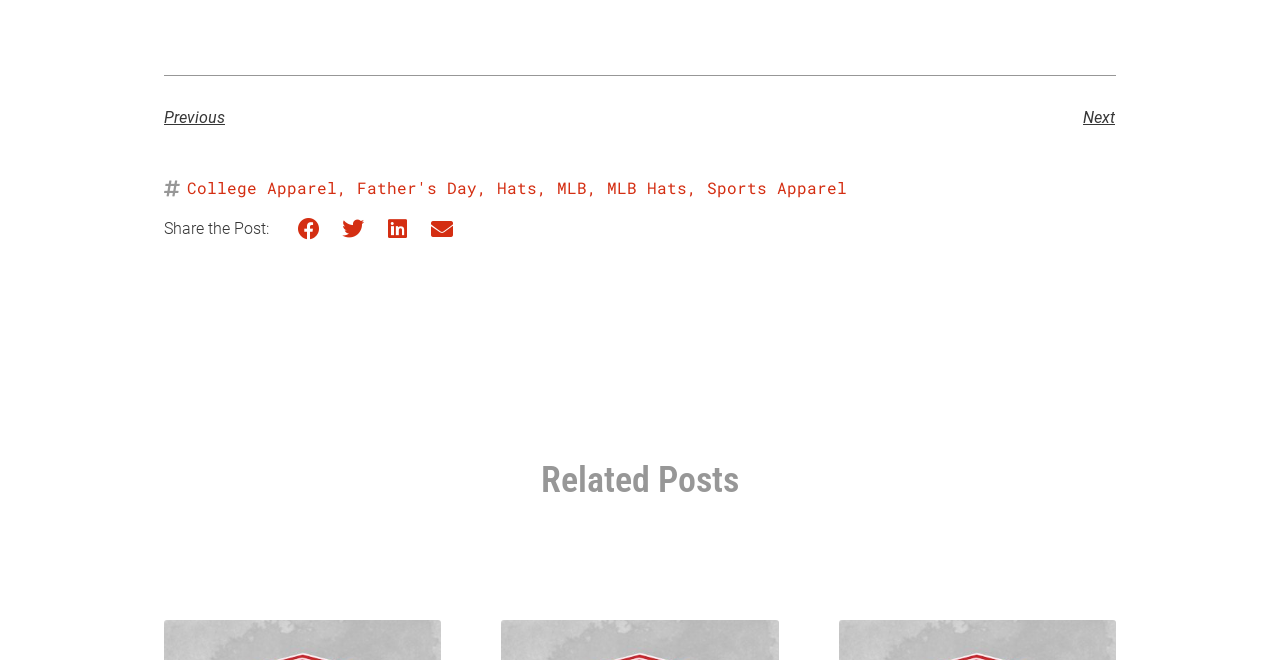Look at the image and write a detailed answer to the question: 
What is the section title below the sharing options?

The section title below the sharing options is 'Related Posts' which is a heading element located at the bottom of the webpage with a bounding box of [0.128, 0.698, 0.872, 0.758].